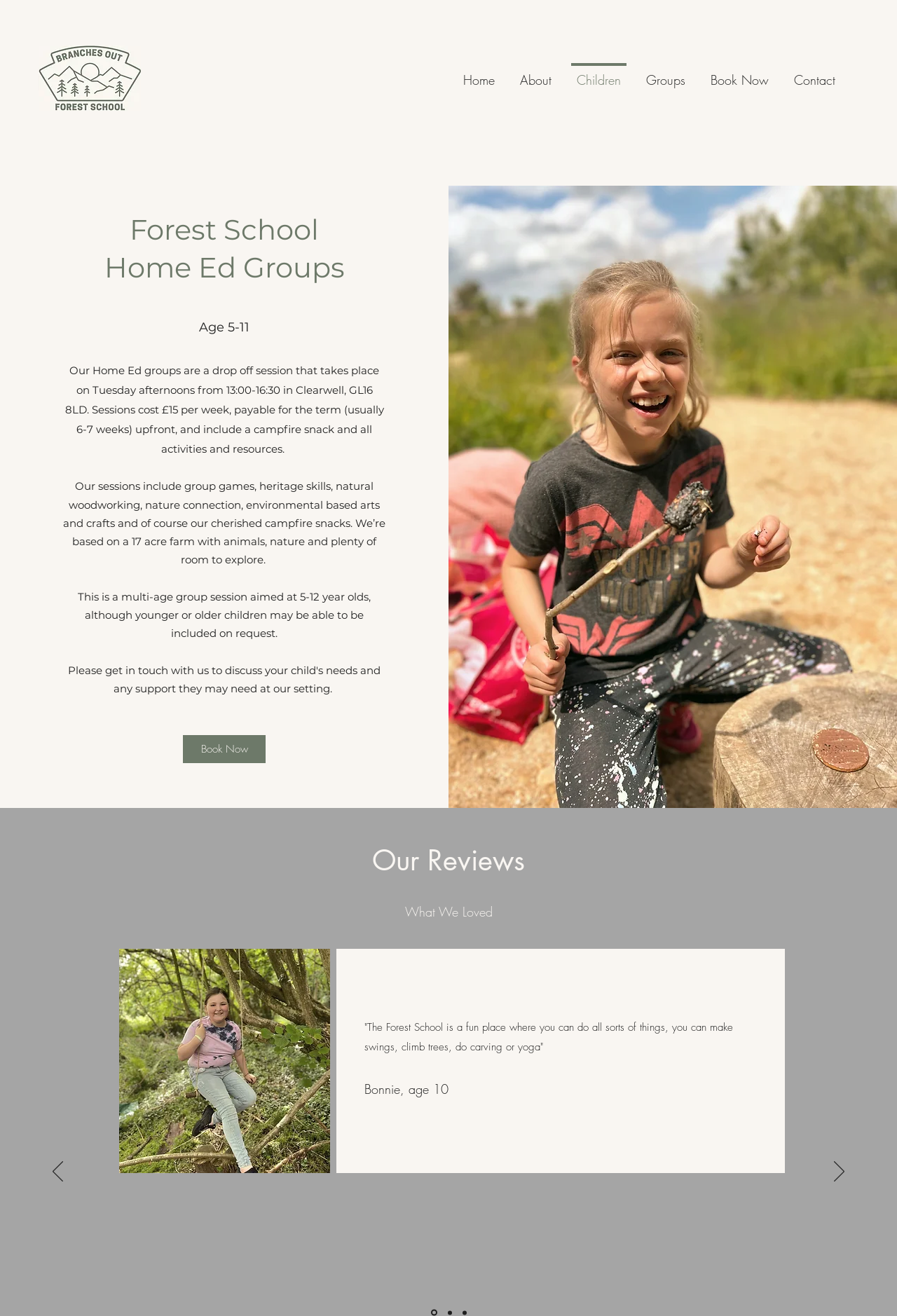Offer a detailed account of what is visible on the webpage.

This webpage is about the Forest School Home Education Group in the Forest of Dean. At the top left corner, there is a small image of a forest, which is a link to "Beanches Out Forest School Green_edited.jpg". Below this image, there is a navigation menu with links to "Home", "About", "Children", "Groups", "Book Now", and "Contact".

The main content of the webpage is divided into sections. The first section has a heading "Forest School Home Ed Groups" and provides information about the home education group, including the age range (5-11), the schedule, and the activities offered. There are three paragraphs of text describing the sessions, including the activities and the location.

To the right of this section, there is an image "IMG_1005_edited.jpg" that takes up about half of the screen width. Below this image, there is a section with a heading "Our Reviews" and a quote from a child, Bonnie, age 10, about her experience at the Forest School.

At the bottom of the page, there is a slideshow region with previous and next buttons, allowing users to navigate through the slides. The slideshow takes up the full width of the screen.

Throughout the webpage, there are several images, including the forest image at the top, the image of a child in the "Our Reviews" section, and the slideshow images at the bottom. The layout is clean and easy to navigate, with clear headings and concise text.